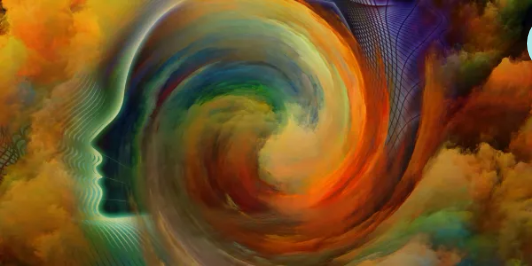What is the human face symbolizing?
Using the screenshot, give a one-word or short phrase answer.

Deep contemplation